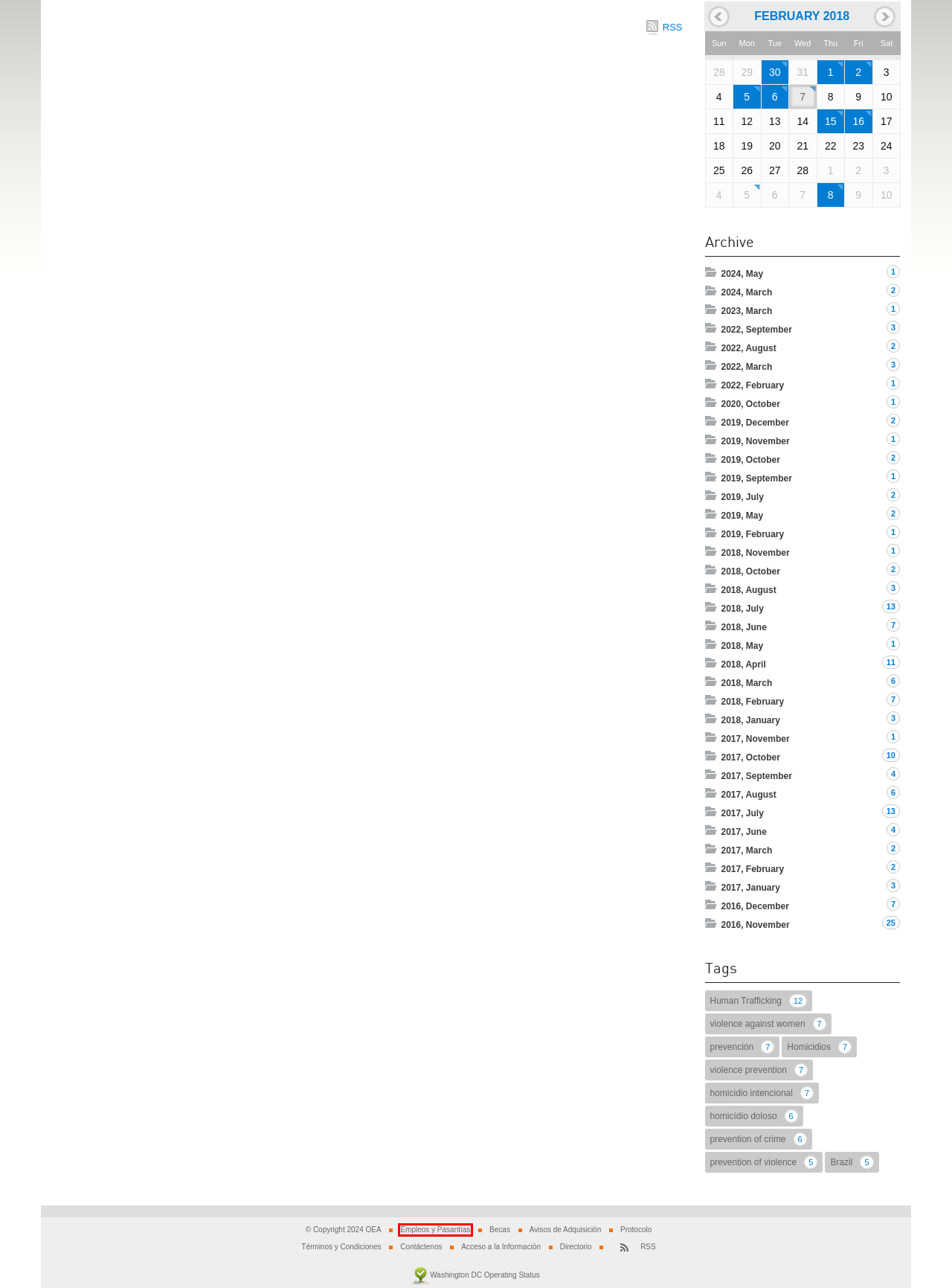You are provided a screenshot of a webpage featuring a red bounding box around a UI element. Choose the webpage description that most accurately represents the new webpage after clicking the element within the red bounding box. Here are the candidates:
A. OAS :: Page Not Found
B. Red Interamericana de Prevención de la Violencia y el Delito
C. Directorio
D. OAS :: Términos y Condiciones
E. Current Status
F. Employment Opportunities
G. Avisos de Adquisiciones
H. OAS :: Office of Protocol

F